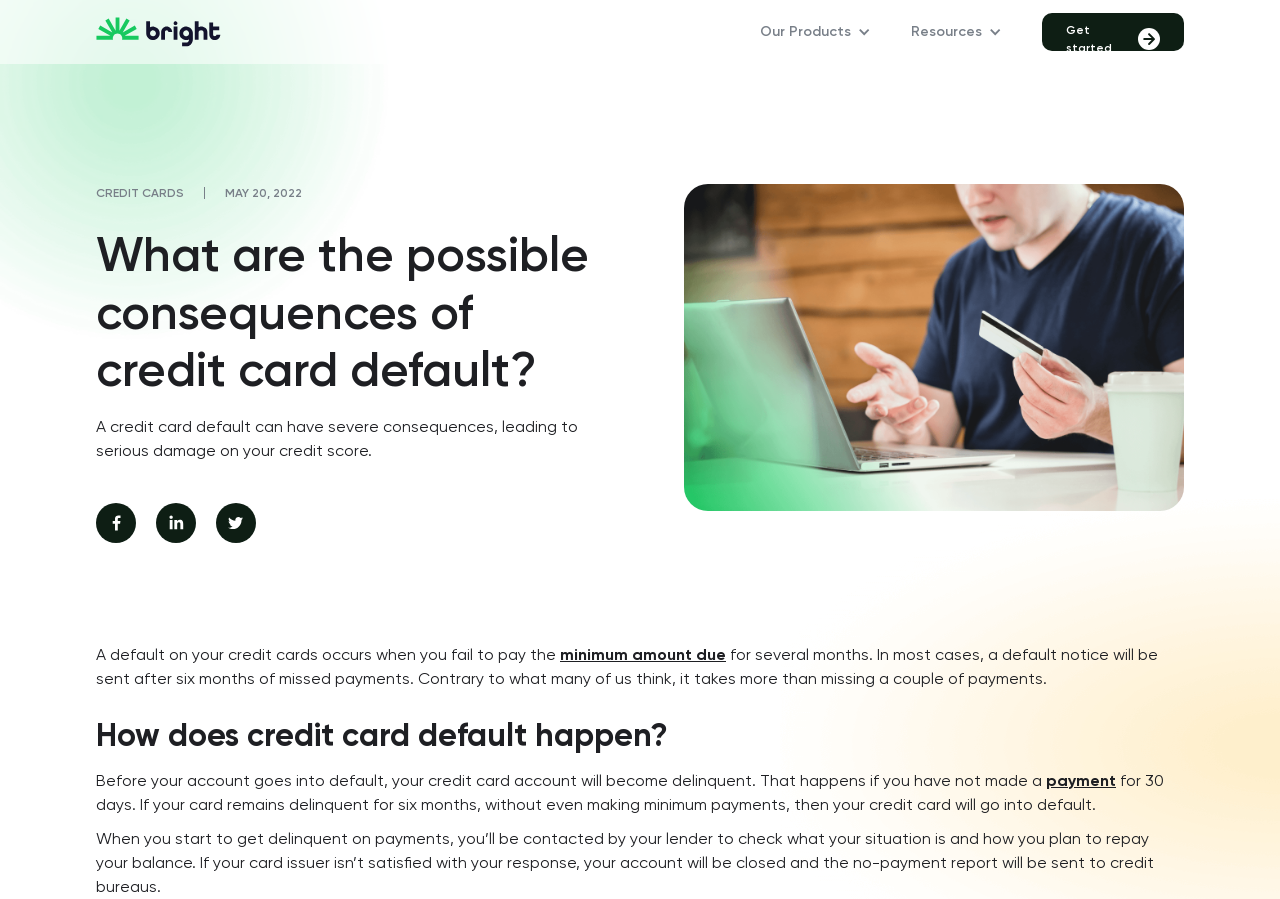Analyze the image and deliver a detailed answer to the question: What is sent to credit bureaus if your card issuer isn’t satisfied with your response?

The webpage explains that when you start to get delinquent on payments, you’ll be contacted by your lender to check what your situation is and how you plan to repay your balance. If your card issuer isn’t satisfied with your response, your account will be closed and the no-payment report will be sent to credit bureaus.